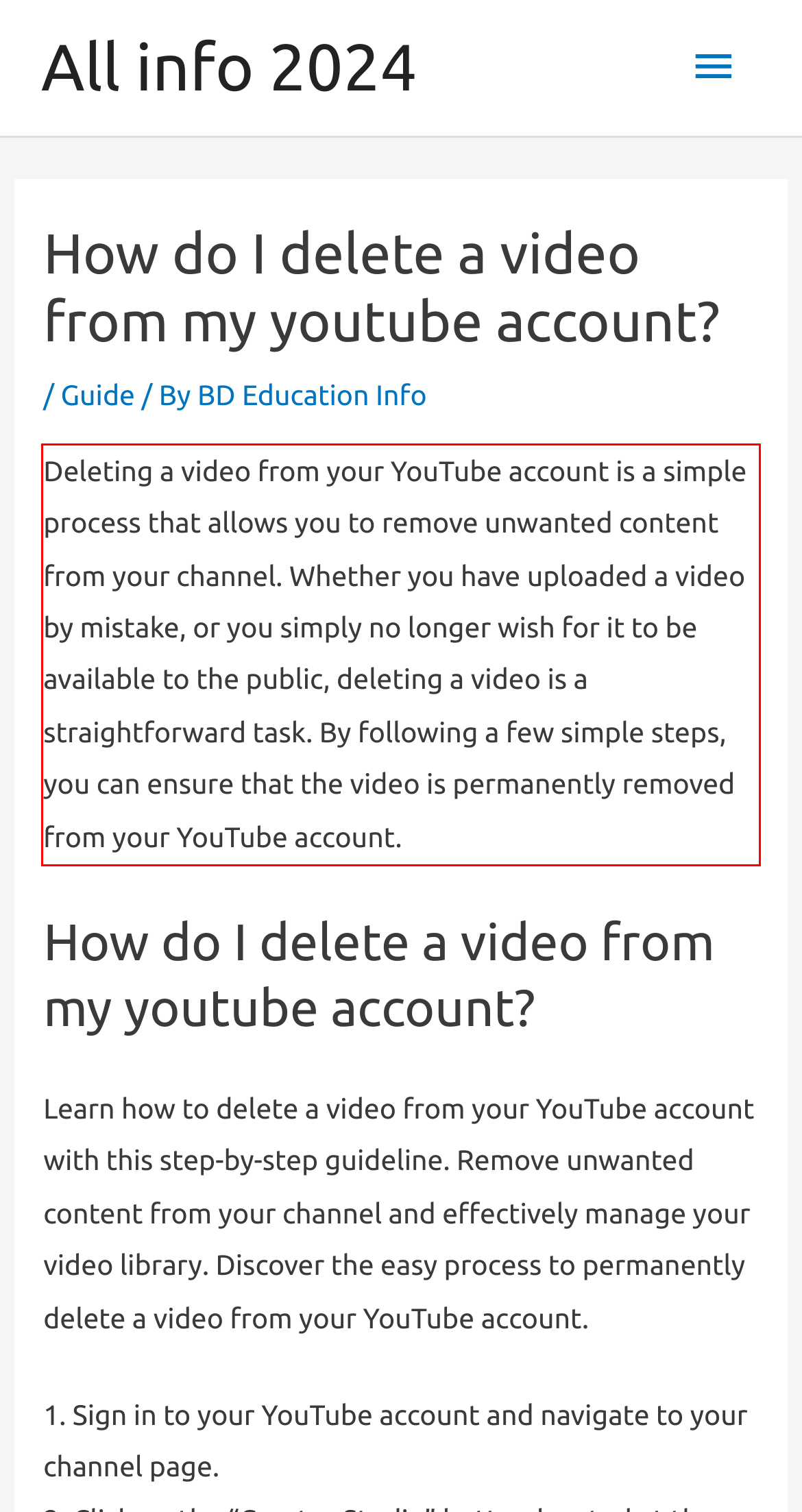You are given a screenshot with a red rectangle. Identify and extract the text within this red bounding box using OCR.

Deleting a video from your YouTube account is a simple process that allows you to remove unwanted content from your channel. Whether you have uploaded a video by mistake, or you simply no longer wish for it to be available to the public, deleting a video is a straightforward task. By following a few simple steps, you can ensure that the video is permanently removed from your YouTube account.